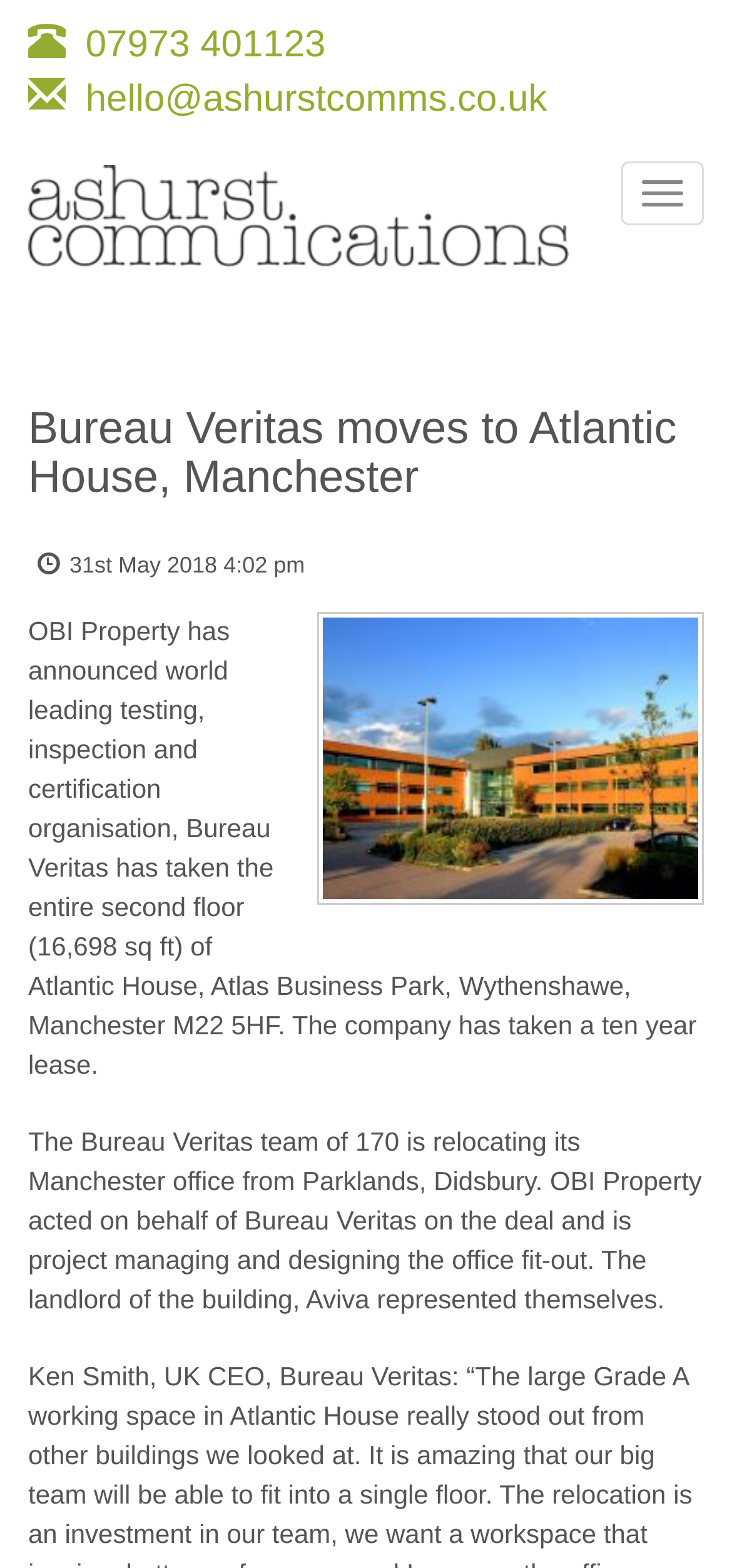What is the phone number of Ashurst Communications?
From the image, respond with a single word or phrase.

07973 401123